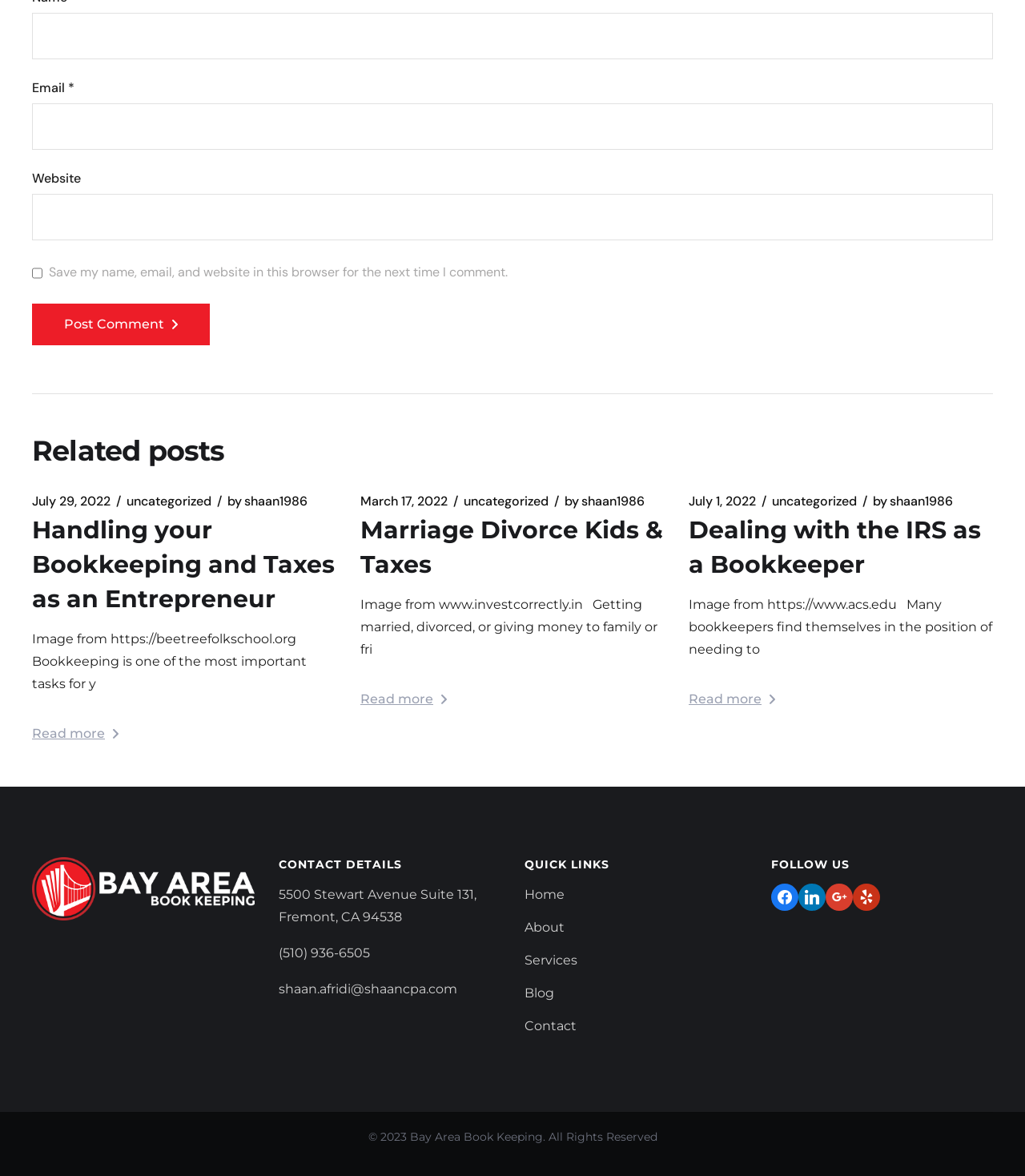Locate the bounding box coordinates for the element described below: "parent_node: Email * aria-describedby="email-notes" name="email"". The coordinates must be four float values between 0 and 1, formatted as [left, top, right, bottom].

[0.031, 0.088, 0.969, 0.127]